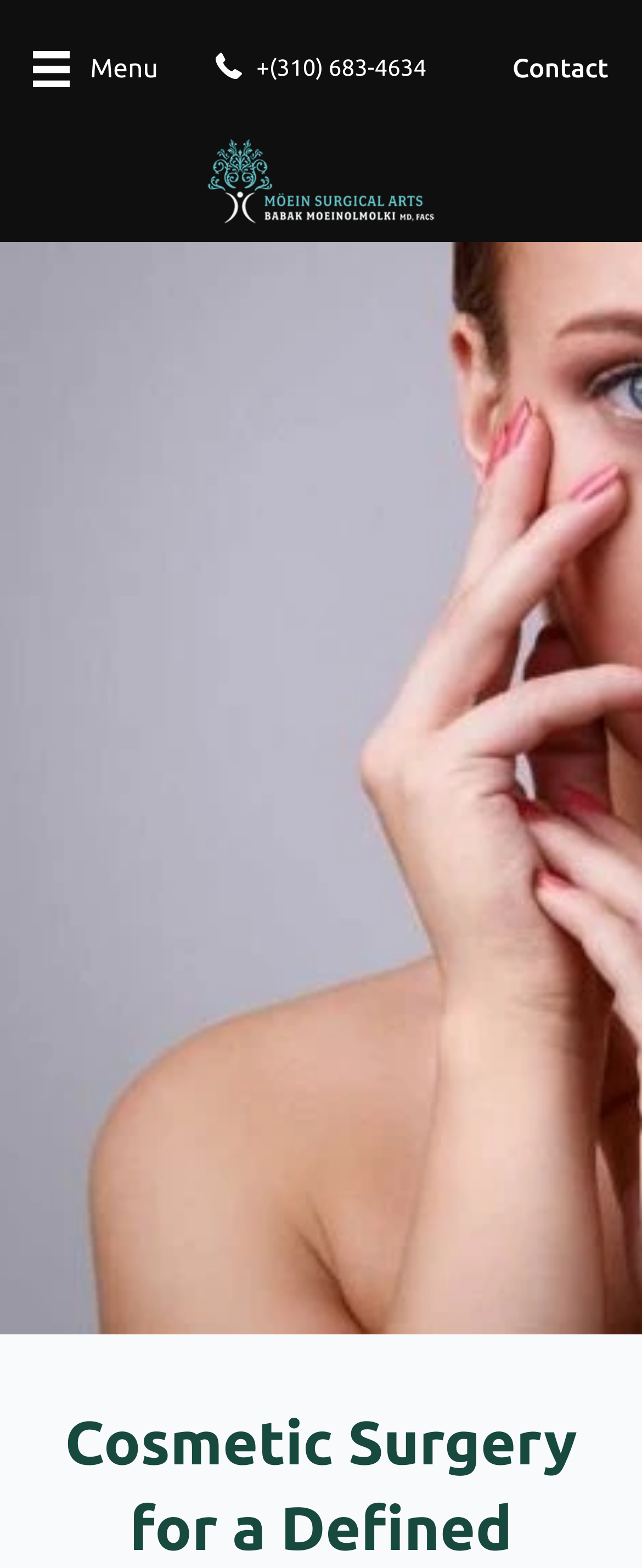What is the purpose of the button at the top left corner?
Observe the image and answer the question with a one-word or short phrase response.

Menu